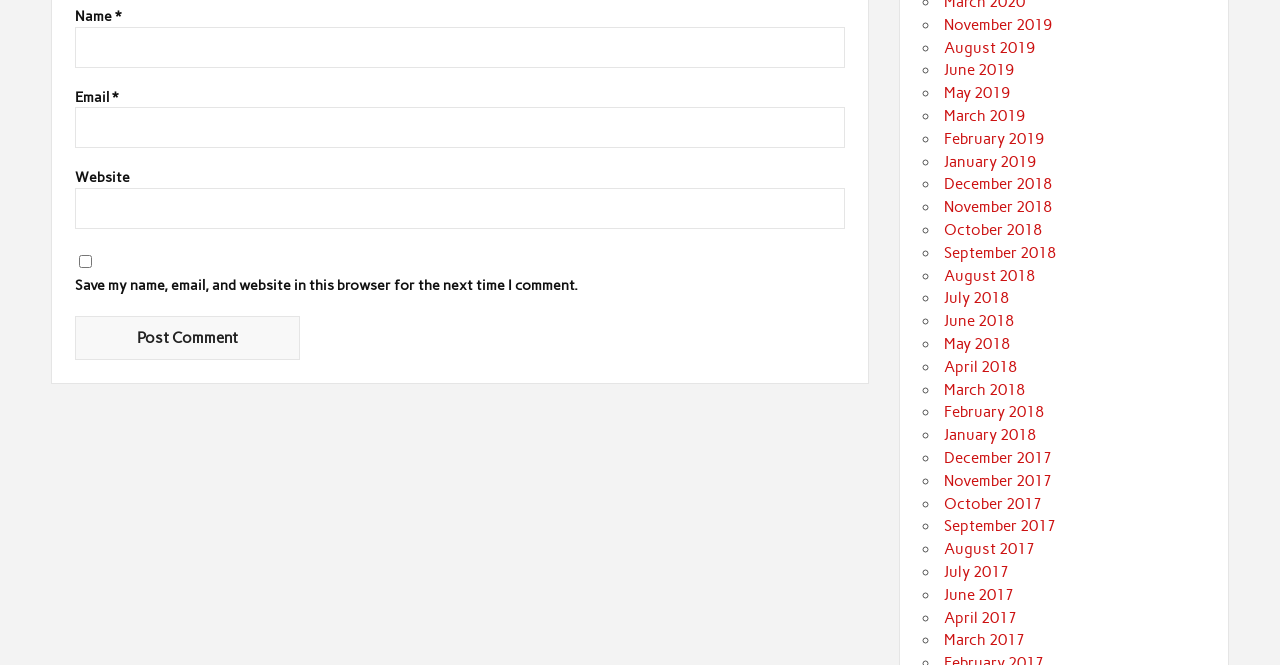Provide the bounding box coordinates of the section that needs to be clicked to accomplish the following instruction: "Input your email."

[0.059, 0.161, 0.66, 0.223]